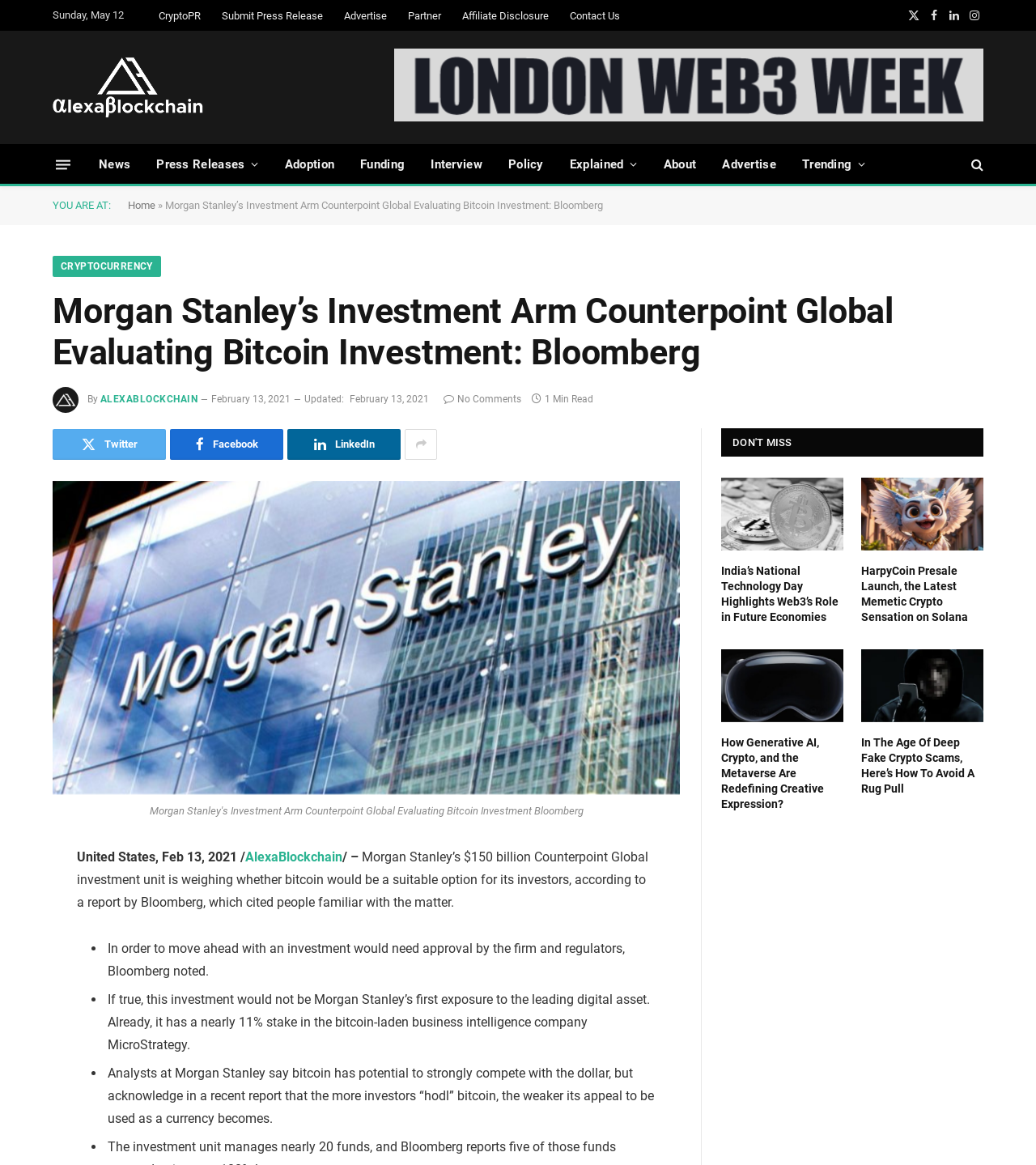Provide the bounding box coordinates for the area that should be clicked to complete the instruction: "Read News".

None